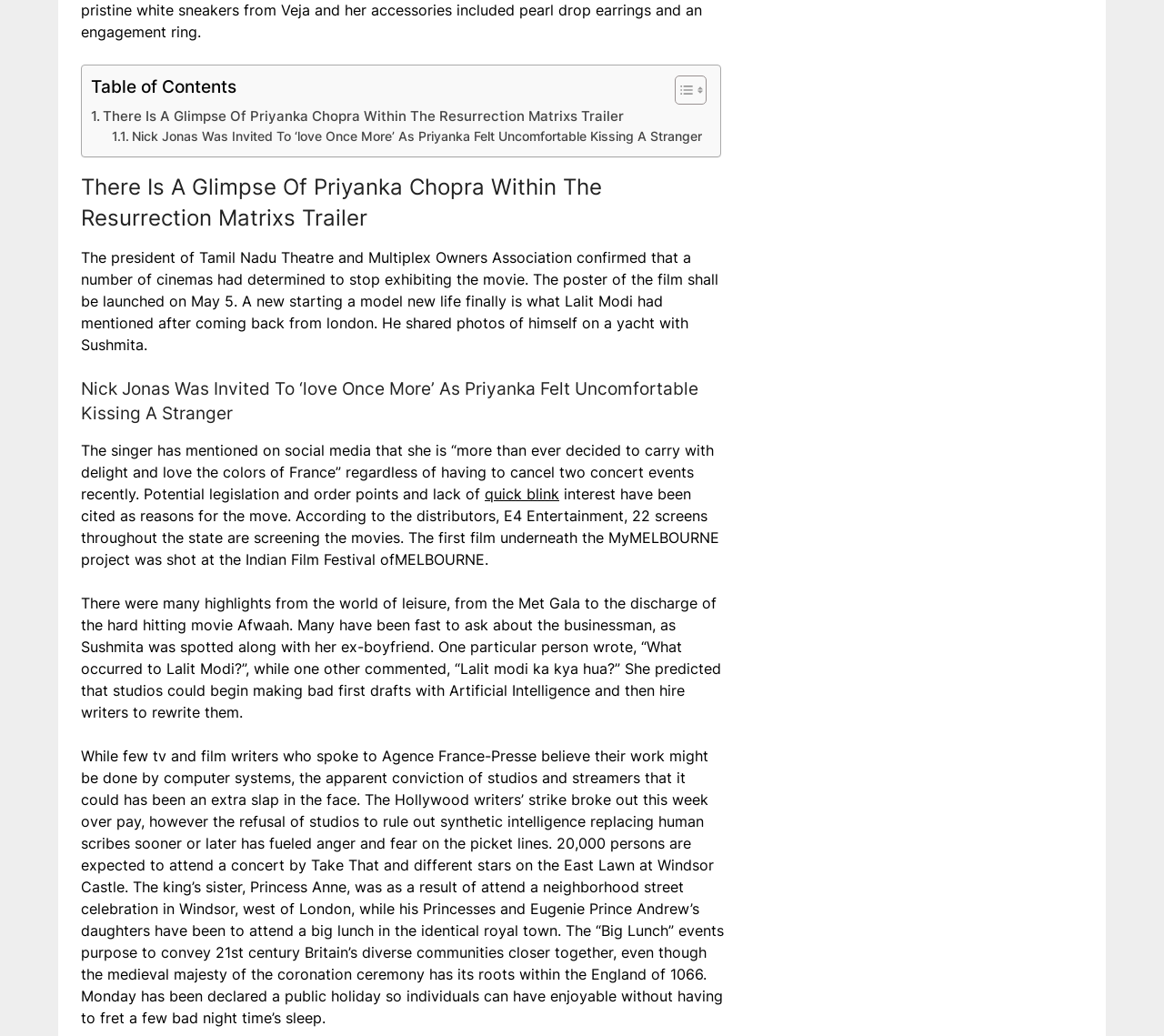Please determine the bounding box coordinates, formatted as (top-left x, top-left y, bottom-right x, bottom-right y), with all values as floating point numbers between 0 and 1. Identify the bounding box of the region described as: Toggle

[0.568, 0.072, 0.603, 0.102]